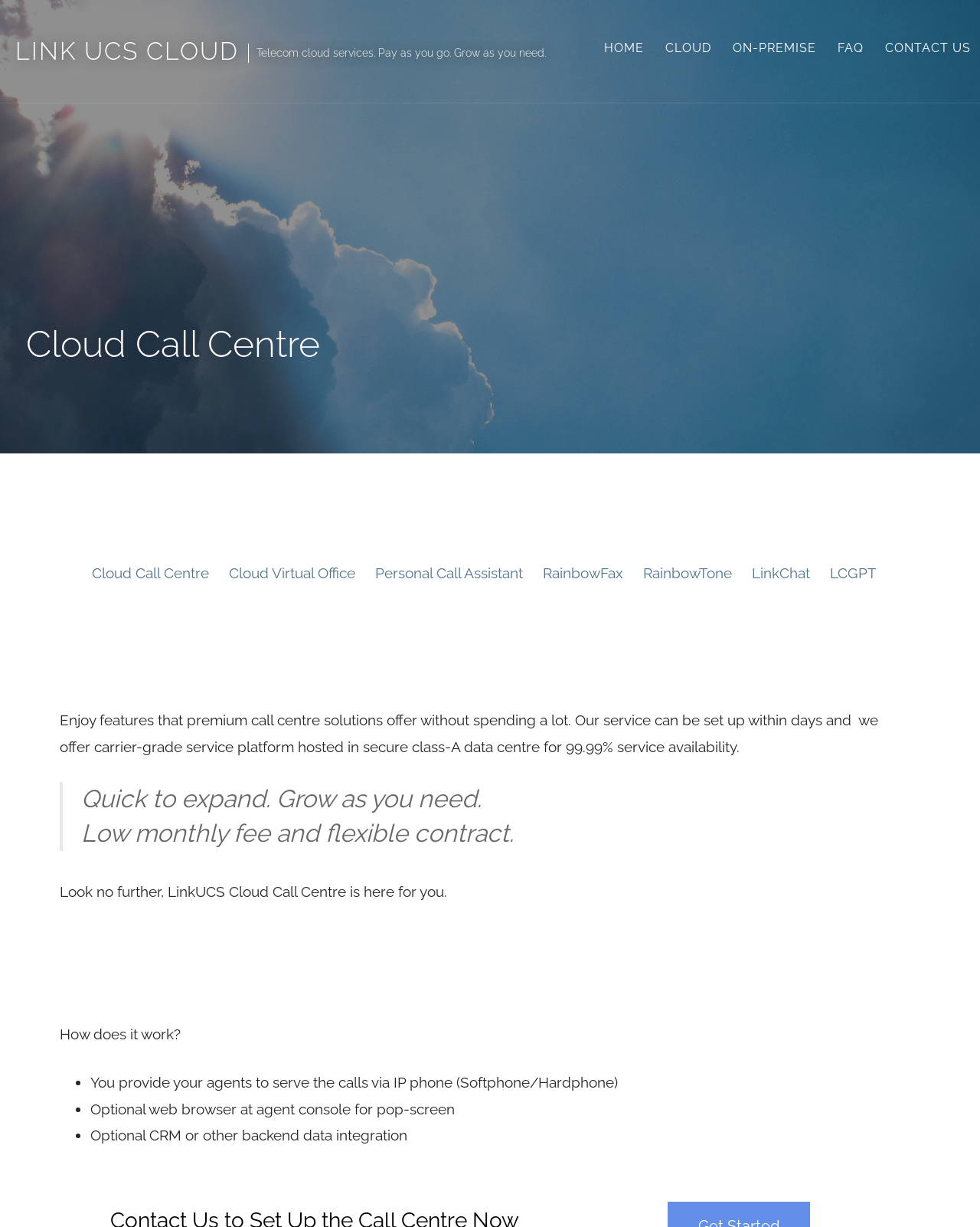What is the benefit of using LinkUCS Cloud Call Centre?
Give a one-word or short phrase answer based on the image.

Grow as you need